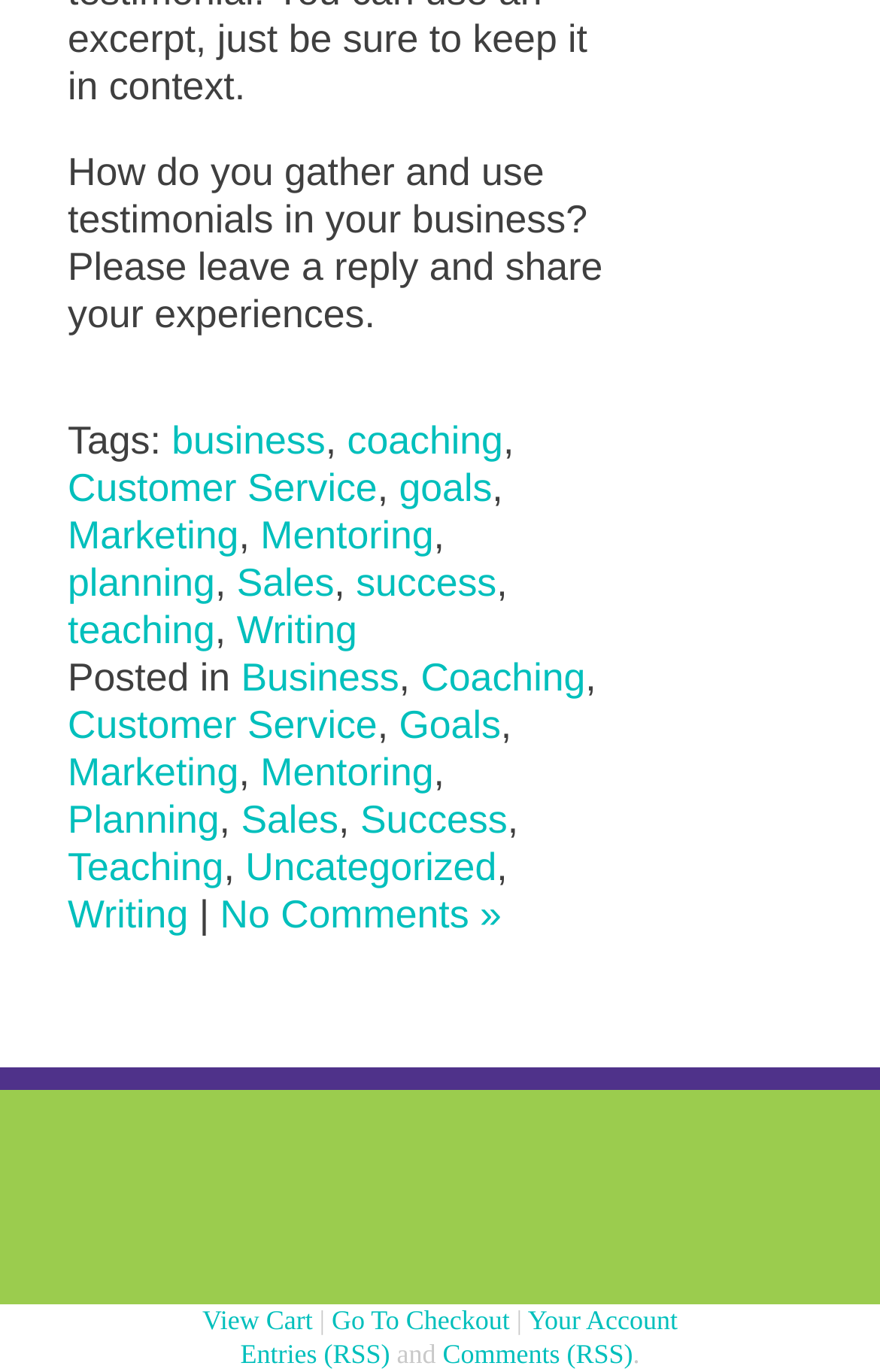Identify the bounding box coordinates of the clickable section necessary to follow the following instruction: "Read the 'No Comments »' link". The coordinates should be presented as four float numbers from 0 to 1, i.e., [left, top, right, bottom].

[0.25, 0.65, 0.57, 0.682]